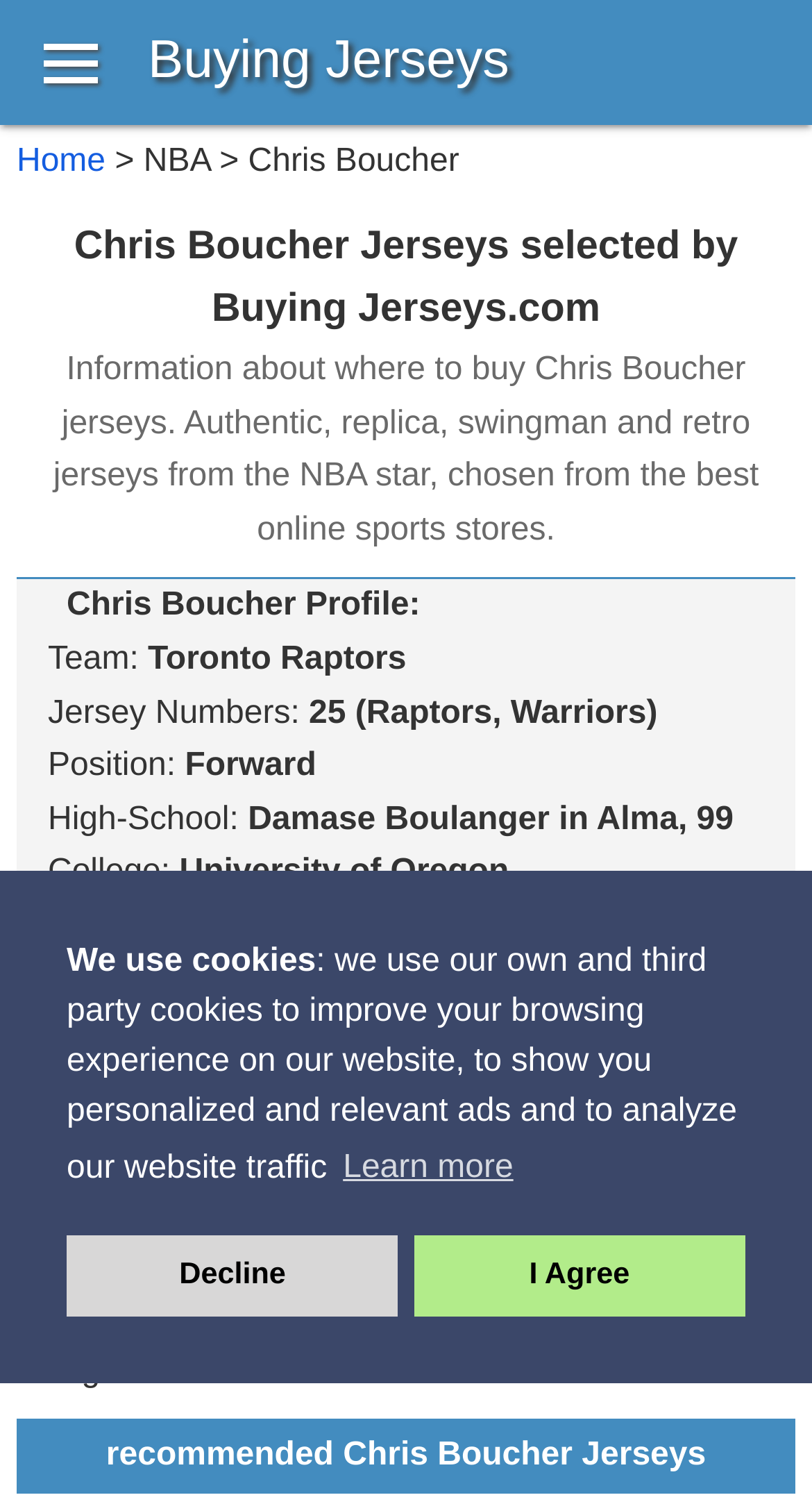What is the college of Chris Boucher?
Provide an in-depth and detailed answer to the question.

I found this information by looking at the 'College:' section under 'Chris Boucher Profile:', which lists 'University of Oregon' as his college.